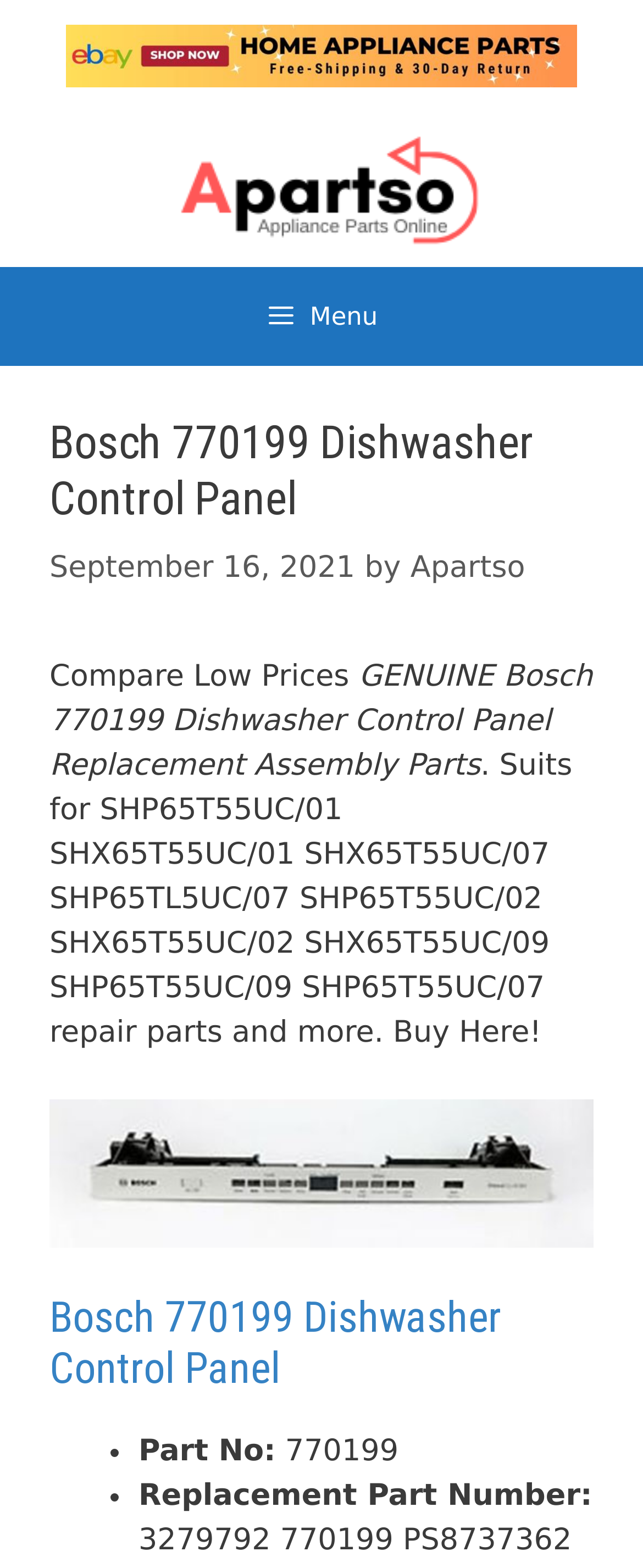What is the function of the button with a menu icon?
Using the picture, provide a one-word or short phrase answer.

Menu